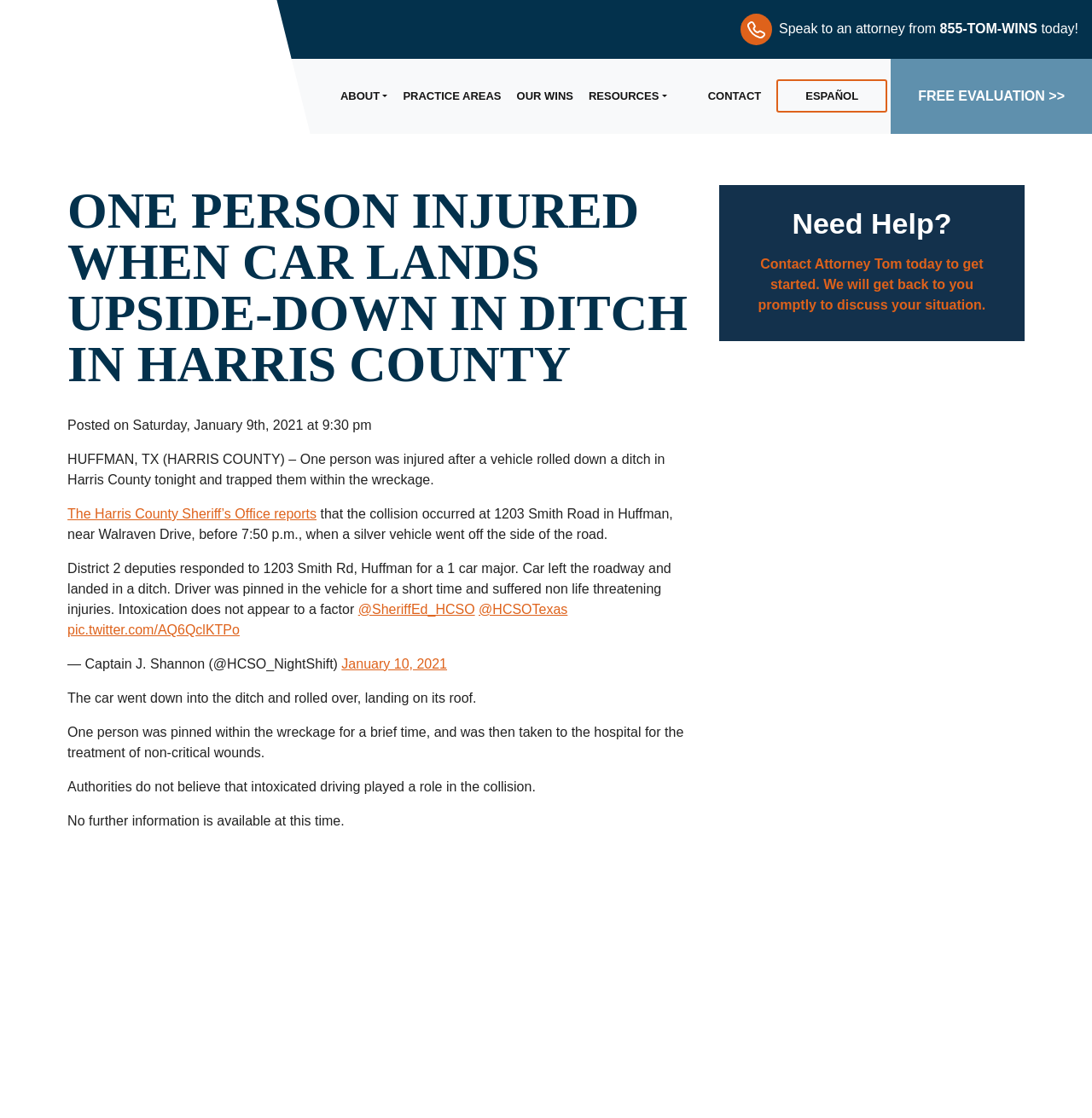Determine the bounding box coordinates for the area that needs to be clicked to fulfill this task: "Click CONTACT". The coordinates must be given as four float numbers between 0 and 1, i.e., [left, top, right, bottom].

[0.648, 0.08, 0.697, 0.092]